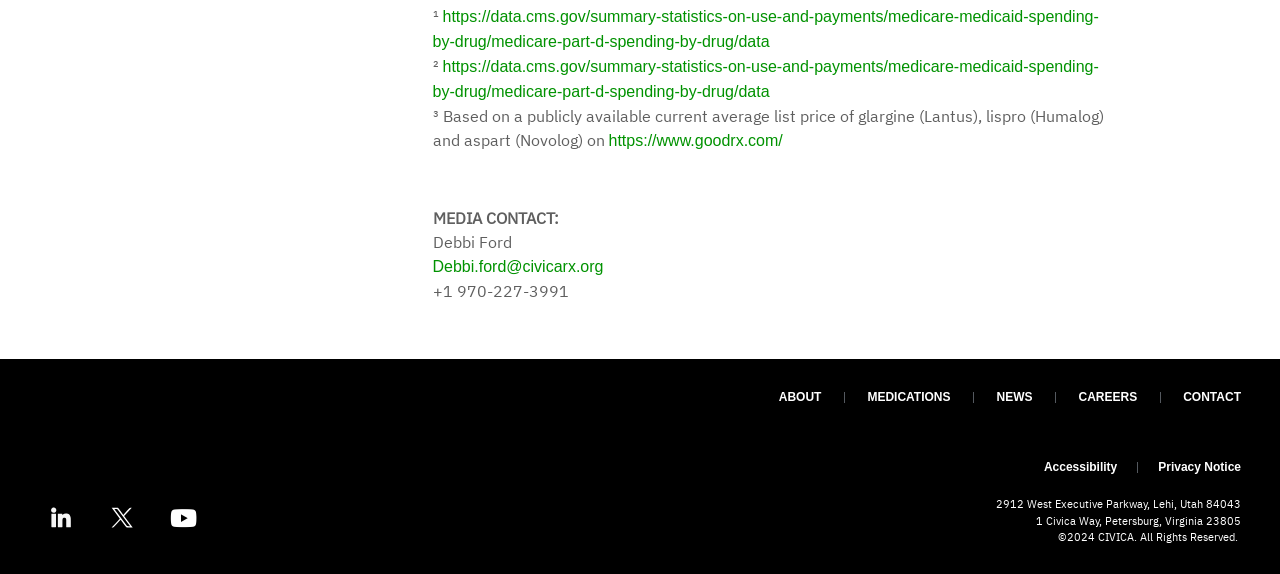What are the social media links?
Look at the image and answer the question using a single word or phrase.

Youtube